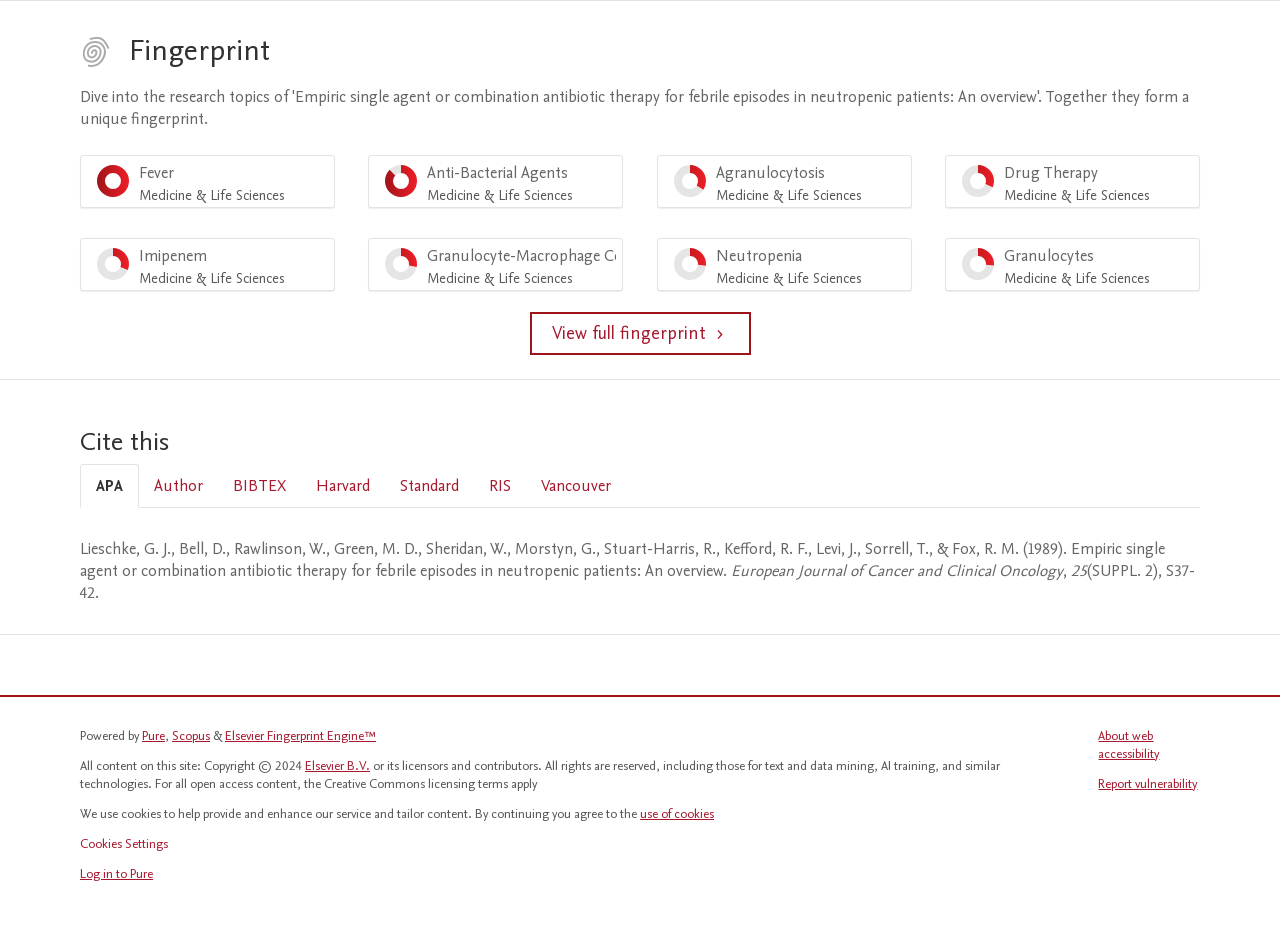Using the description: "About web accessibility", determine the UI element's bounding box coordinates. Ensure the coordinates are in the format of four float numbers between 0 and 1, i.e., [left, top, right, bottom].

[0.858, 0.786, 0.906, 0.825]